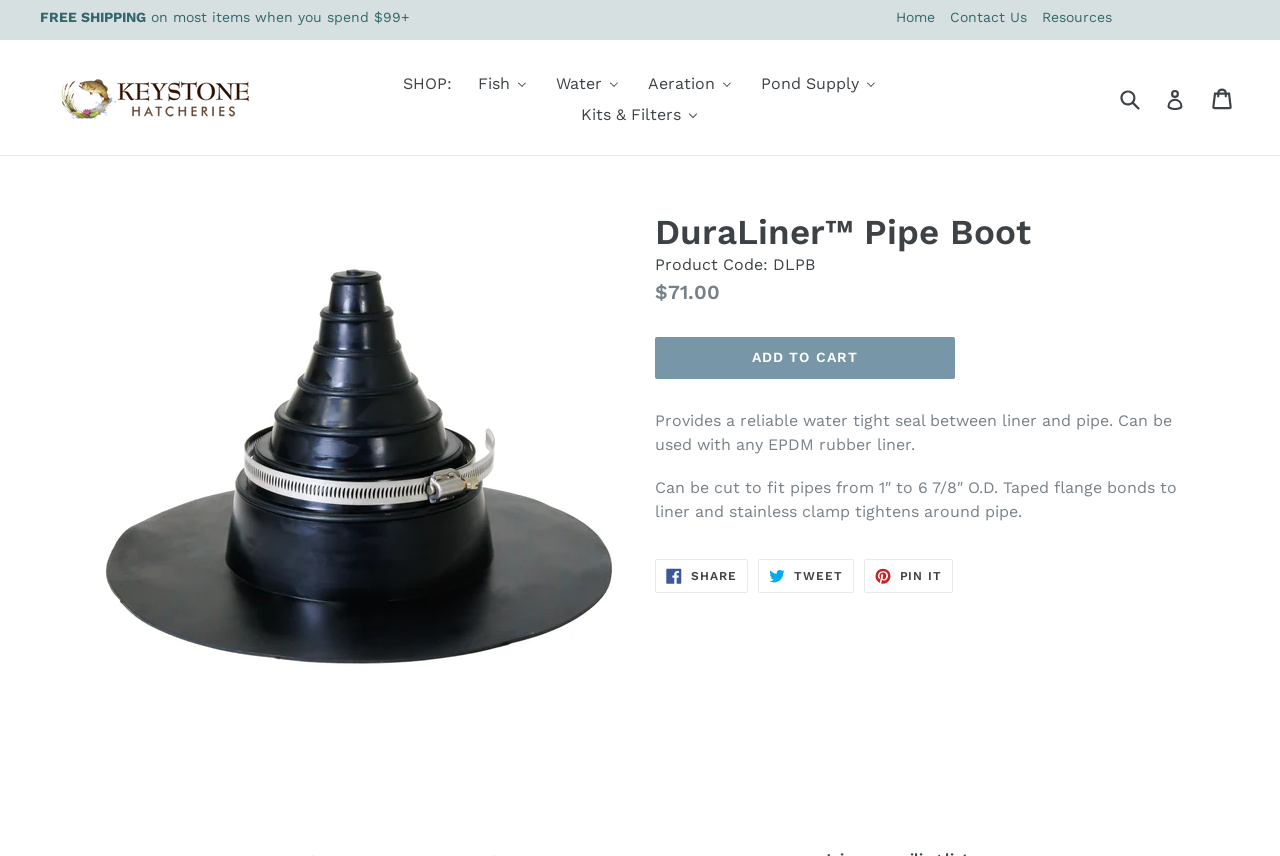Answer the question briefly using a single word or phrase: 
What is the function of the DuraLiner Pipe Boot?

Provides a reliable water tight seal